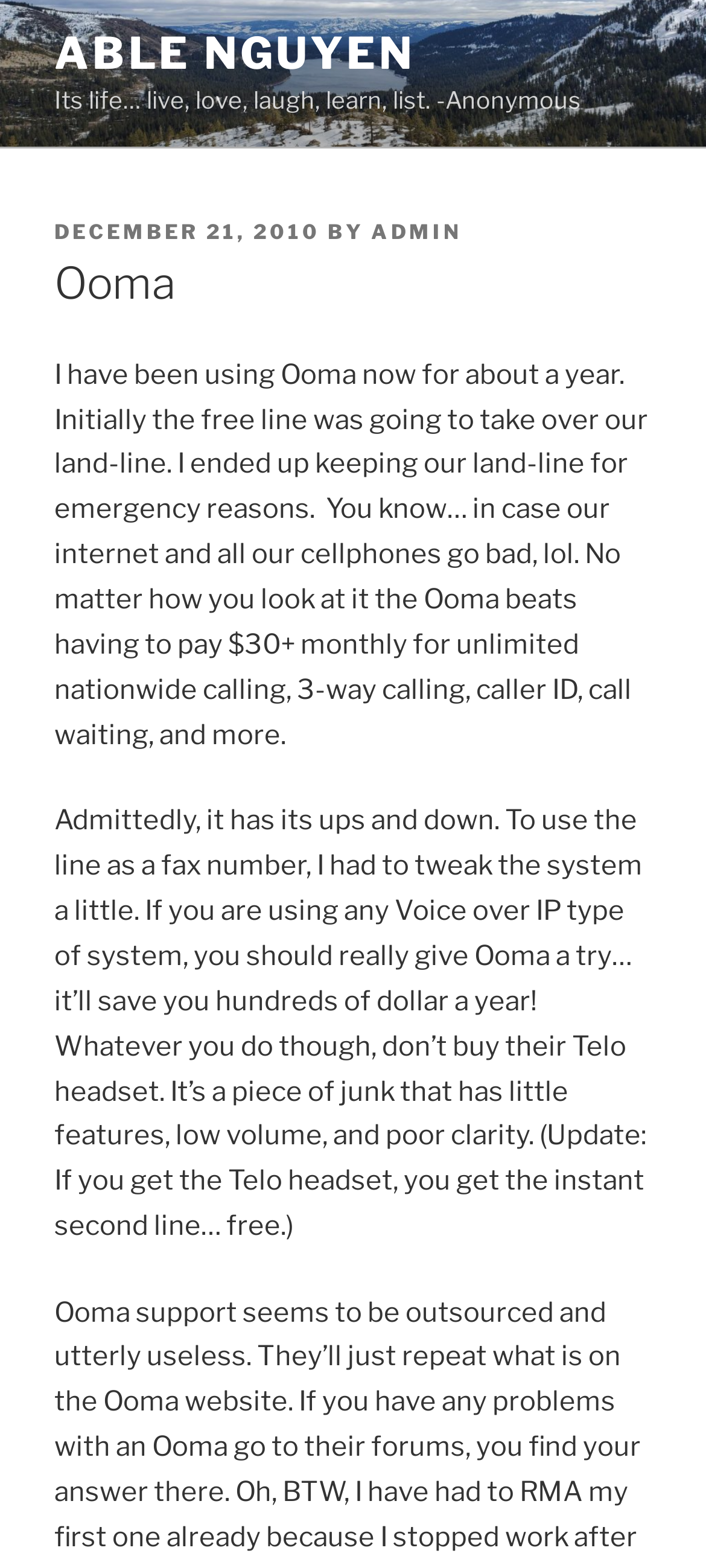Using the information shown in the image, answer the question with as much detail as possible: What is the purpose of keeping the land-line?

The purpose of keeping the land-line can be determined by reading the content of the blog post. The author mentions that they kept the land-line for emergency reasons, such as in case the internet and all cellphones go bad.